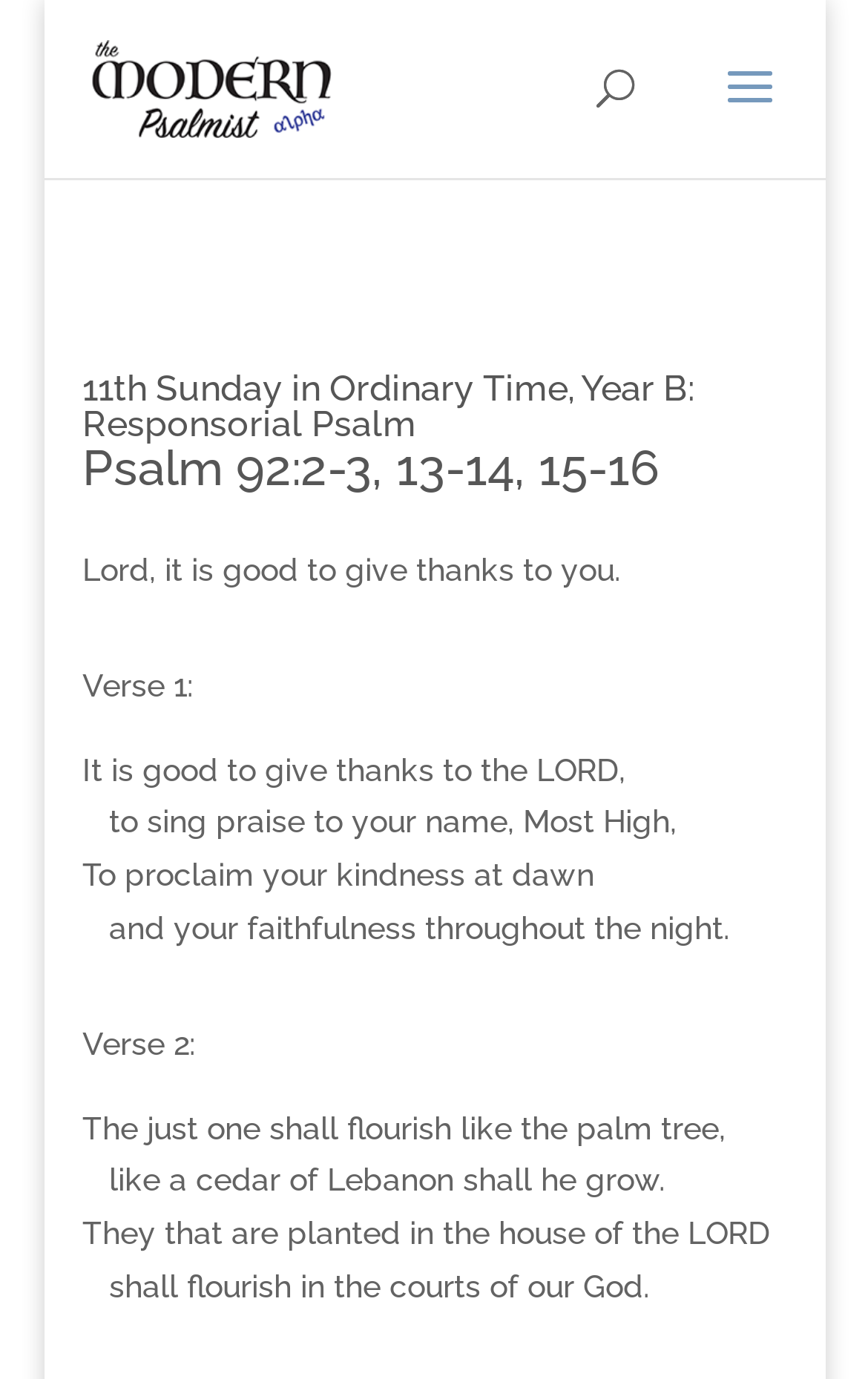Refer to the image and answer the question with as much detail as possible: What is the responsorial psalm for?

Based on the webpage, the responsorial psalm is for the 11th Sunday in Ordinary Time, Year B, which is indicated by the heading '11th Sunday in Ordinary Time, Year B: Responsorial Psalm'.